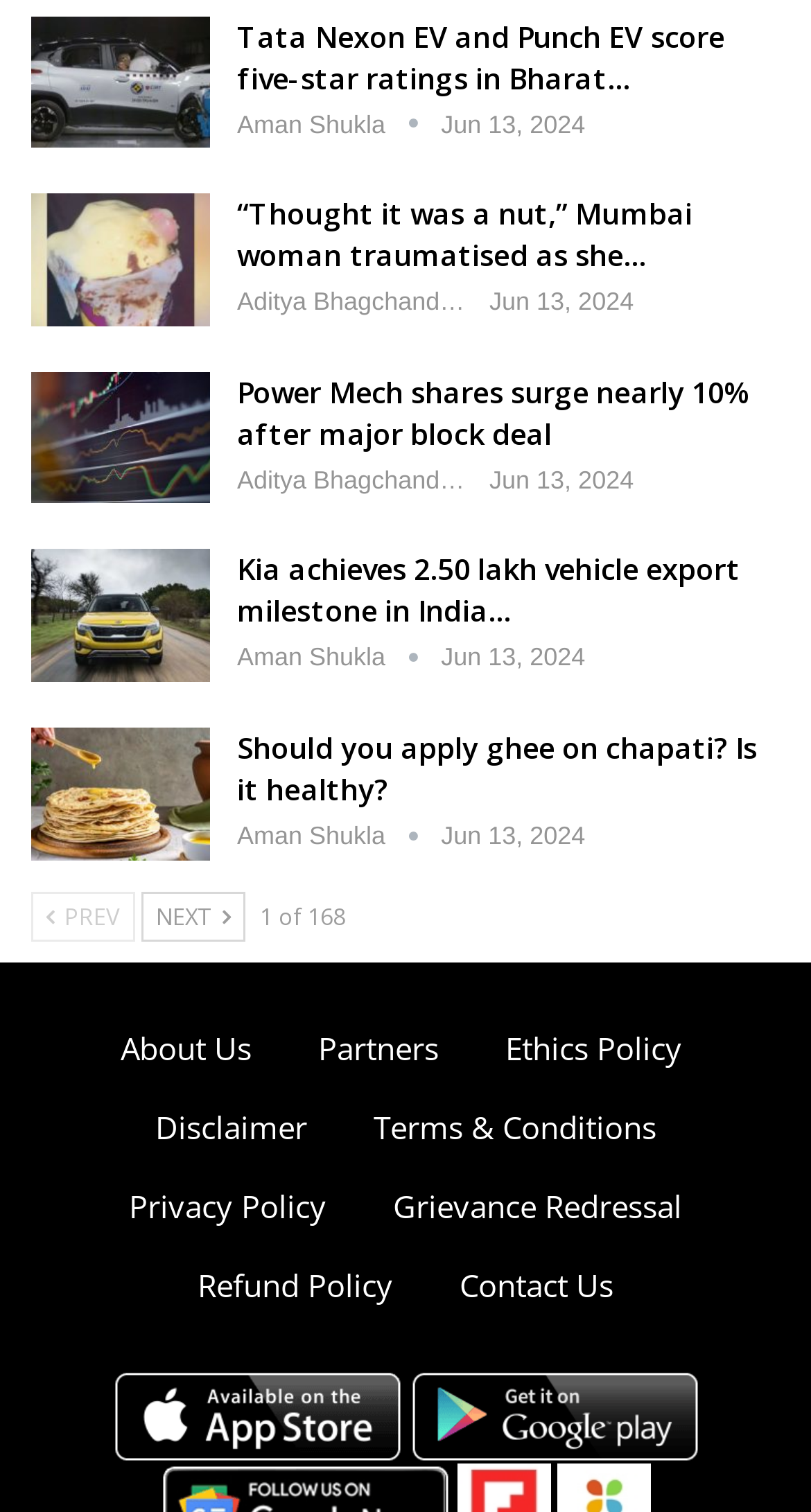Locate the bounding box coordinates of the clickable part needed for the task: "Go to the previous page".

[0.038, 0.589, 0.167, 0.622]